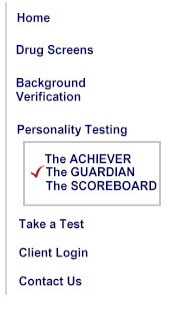What type of services are provided by this website? Analyze the screenshot and reply with just one word or a short phrase.

Employment testing services